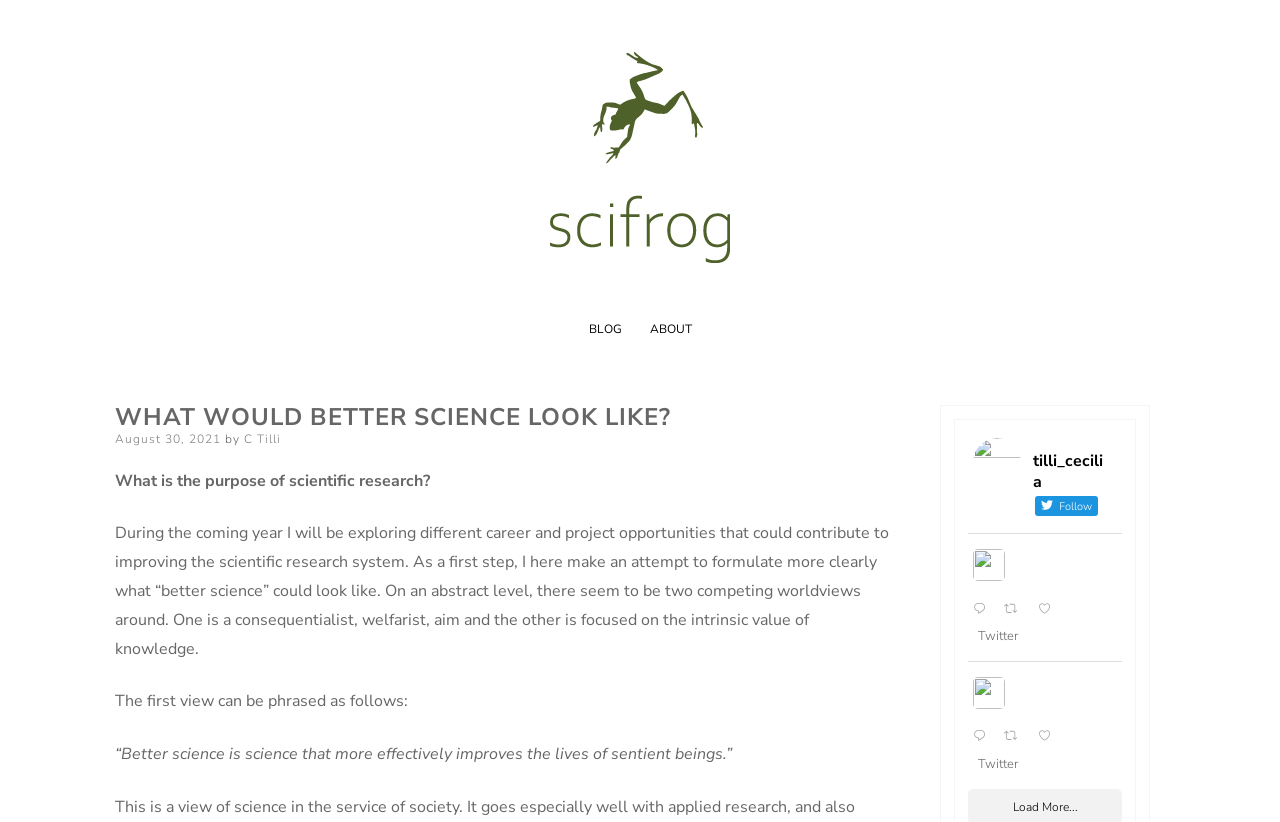Construct a comprehensive caption that outlines the webpage's structure and content.

This webpage appears to be a blog post titled "What would better science look like?" by scifrog. At the top, there is a logo of scifrog, which is an image accompanied by a link to the scifrog website. Below the logo, there are three navigation links: "BLOG", "ABOUT", and another link to scifrog.

The main content of the page is a blog post with a heading that matches the title of the webpage. The post is dated August 30, 2021, and is written by C Tilli. The text begins by asking "What is the purpose of scientific research?" and then explores the concept of "better science" and its potential meanings. The post is divided into paragraphs, with the main text occupying the majority of the page.

On the right side of the page, there are several links and icons related to Twitter, including a "Follow" button, a "Reply" button, and buttons to retweet and like a tweet. These elements are positioned vertically, with the "Follow" button at the top and the other buttons and links below it.